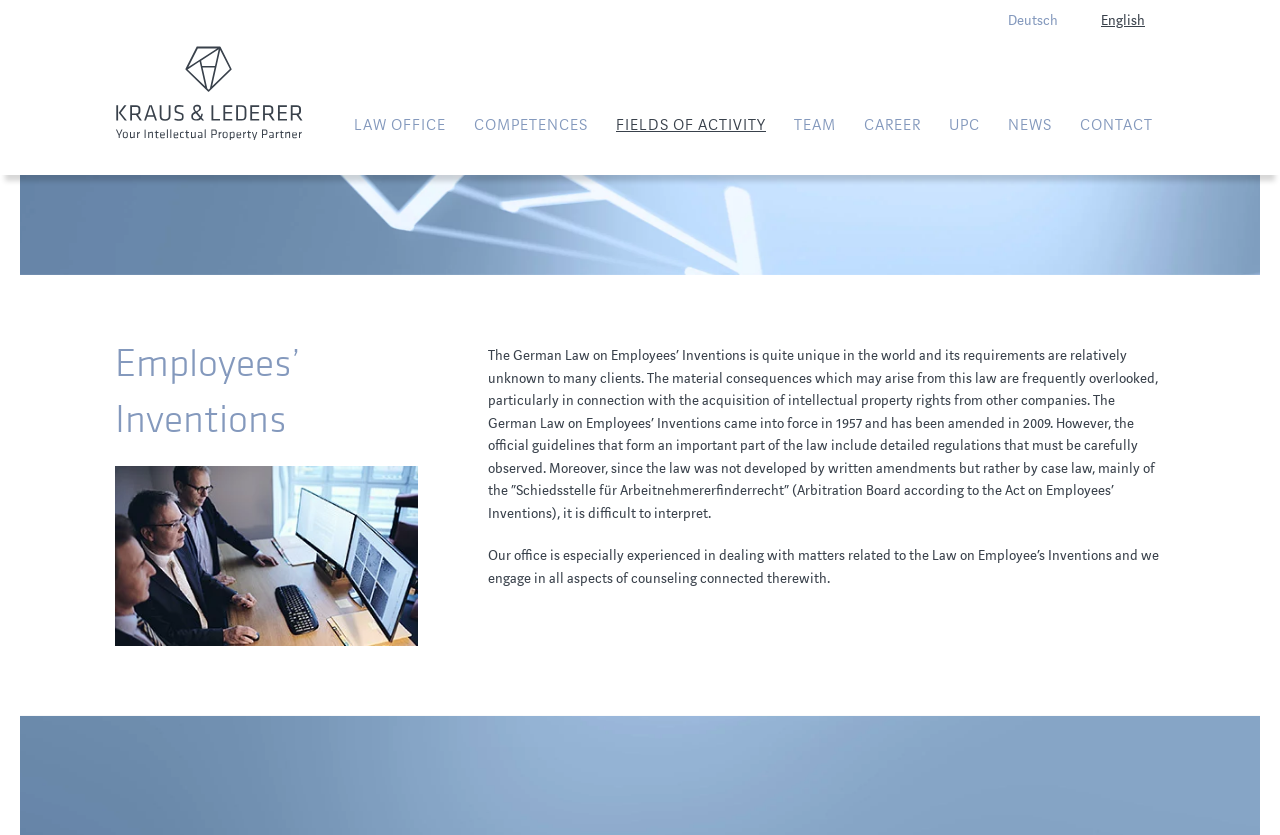Calculate the bounding box coordinates for the UI element based on the following description: "English". Ensure the coordinates are four float numbers between 0 and 1, i.e., [left, top, right, bottom].

[0.852, 0.001, 0.902, 0.048]